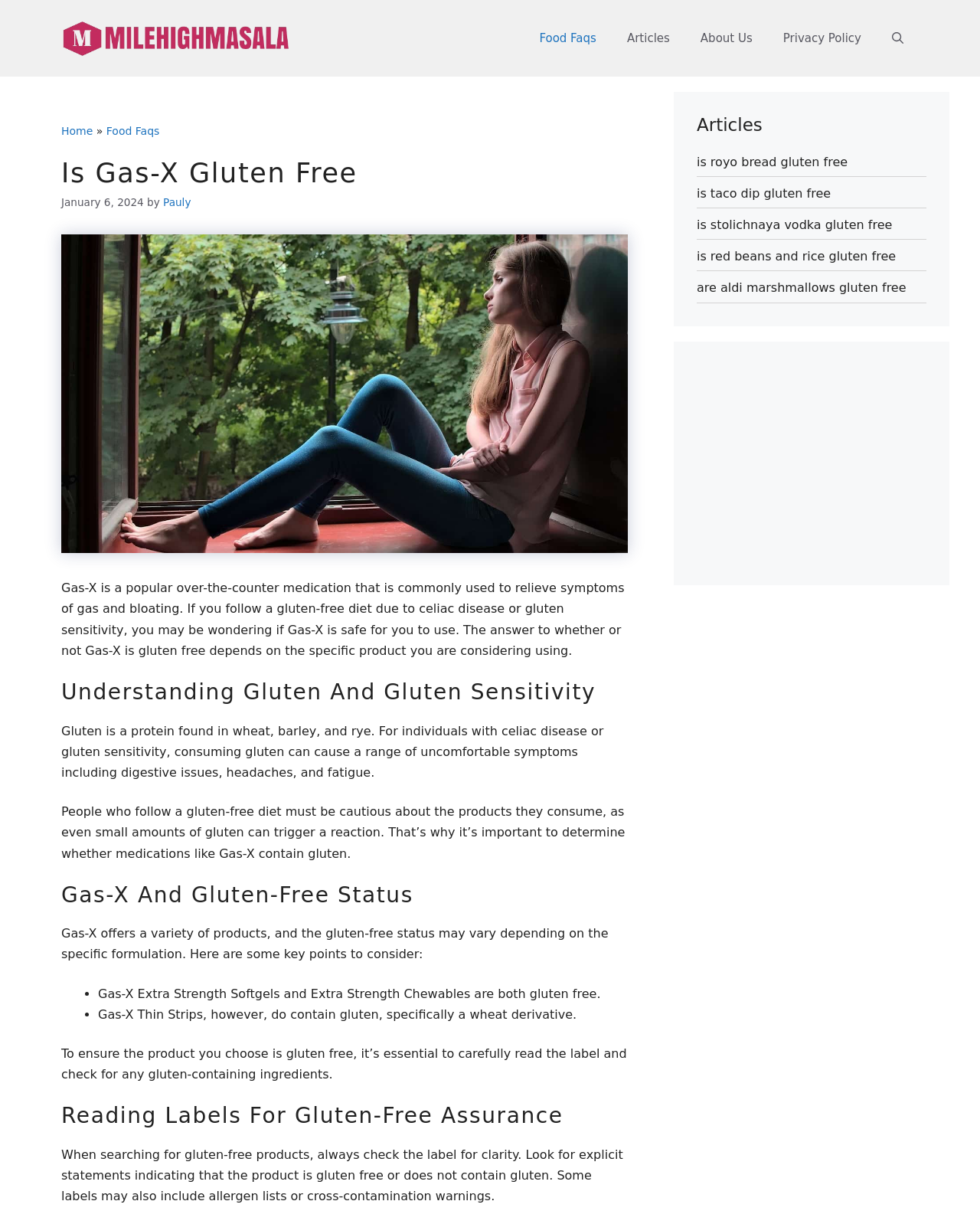Locate the bounding box coordinates of the element's region that should be clicked to carry out the following instruction: "Click on 'Signs of abuse in the youth'". The coordinates need to be four float numbers between 0 and 1, i.e., [left, top, right, bottom].

None